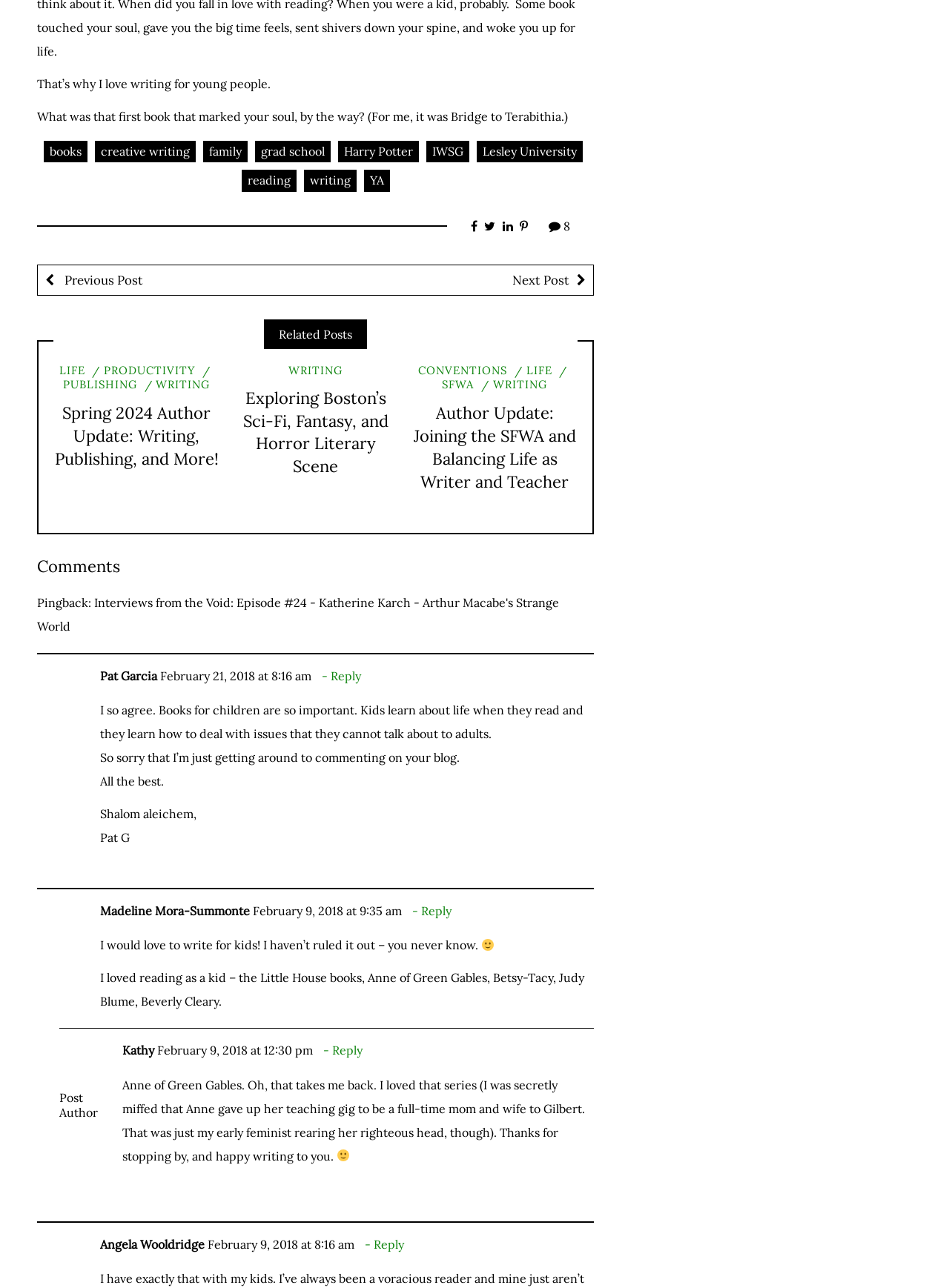Answer this question in one word or a short phrase: What is the author's favorite book?

Bridge to Terabithia